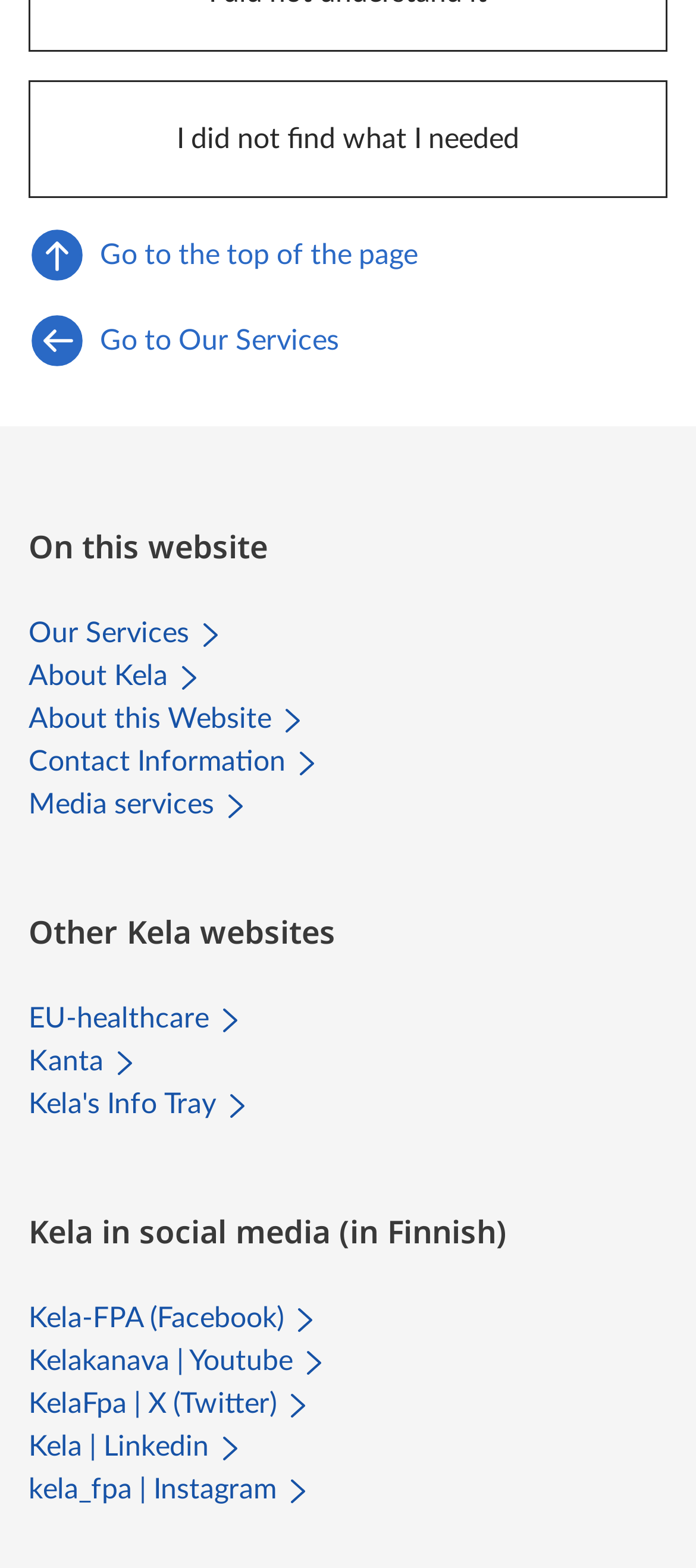What type of websites are listed under 'Other Kela websites'?
Offer a detailed and exhaustive answer to the question.

The section under the heading 'Other Kela websites' lists links to other websites related to Kela, such as 'EU-healthcare', 'Kanta', and 'Kela's Info Tray', indicating that these are other websites related to Kela's services.